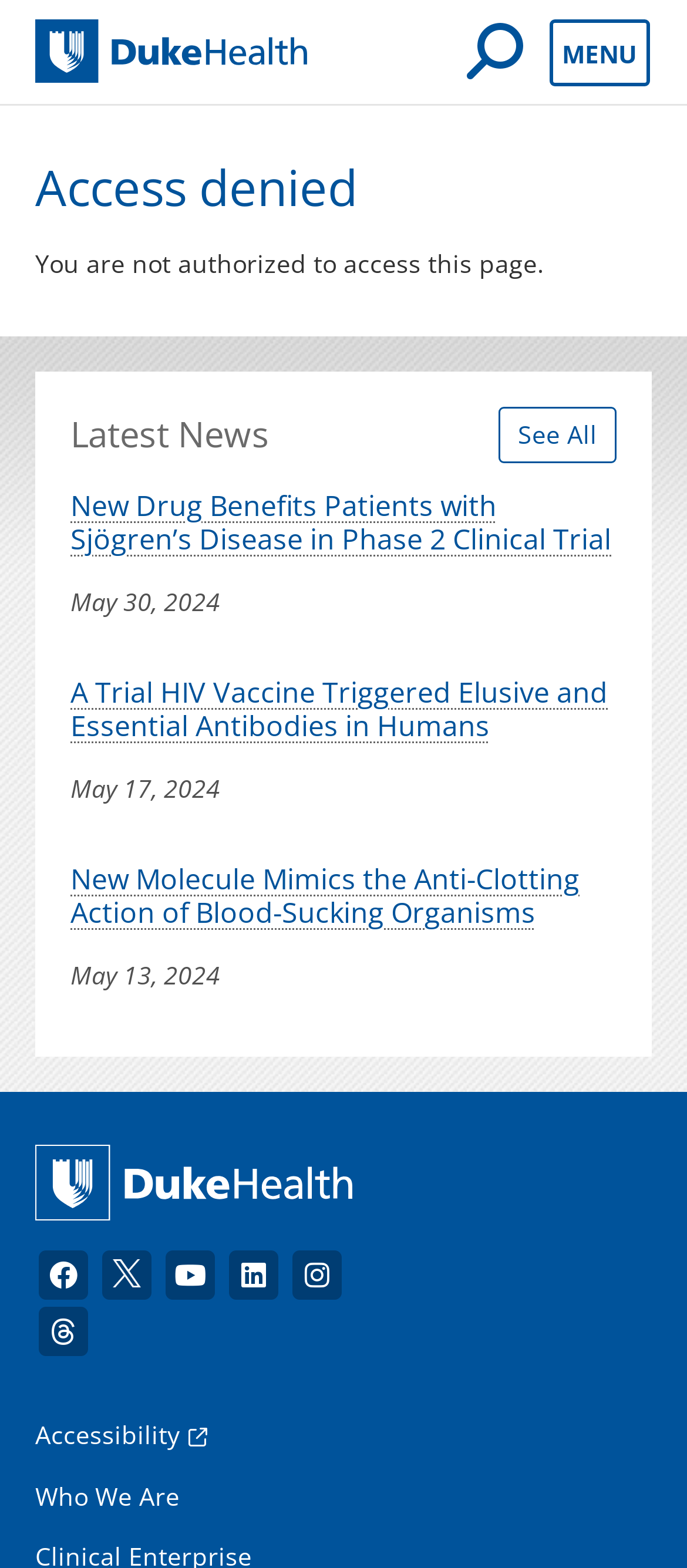Please specify the bounding box coordinates in the format (top-left x, top-left y, bottom-right x, bottom-right y), with values ranging from 0 to 1. Identify the bounding box for the UI component described as follows: See All

[0.726, 0.259, 0.897, 0.295]